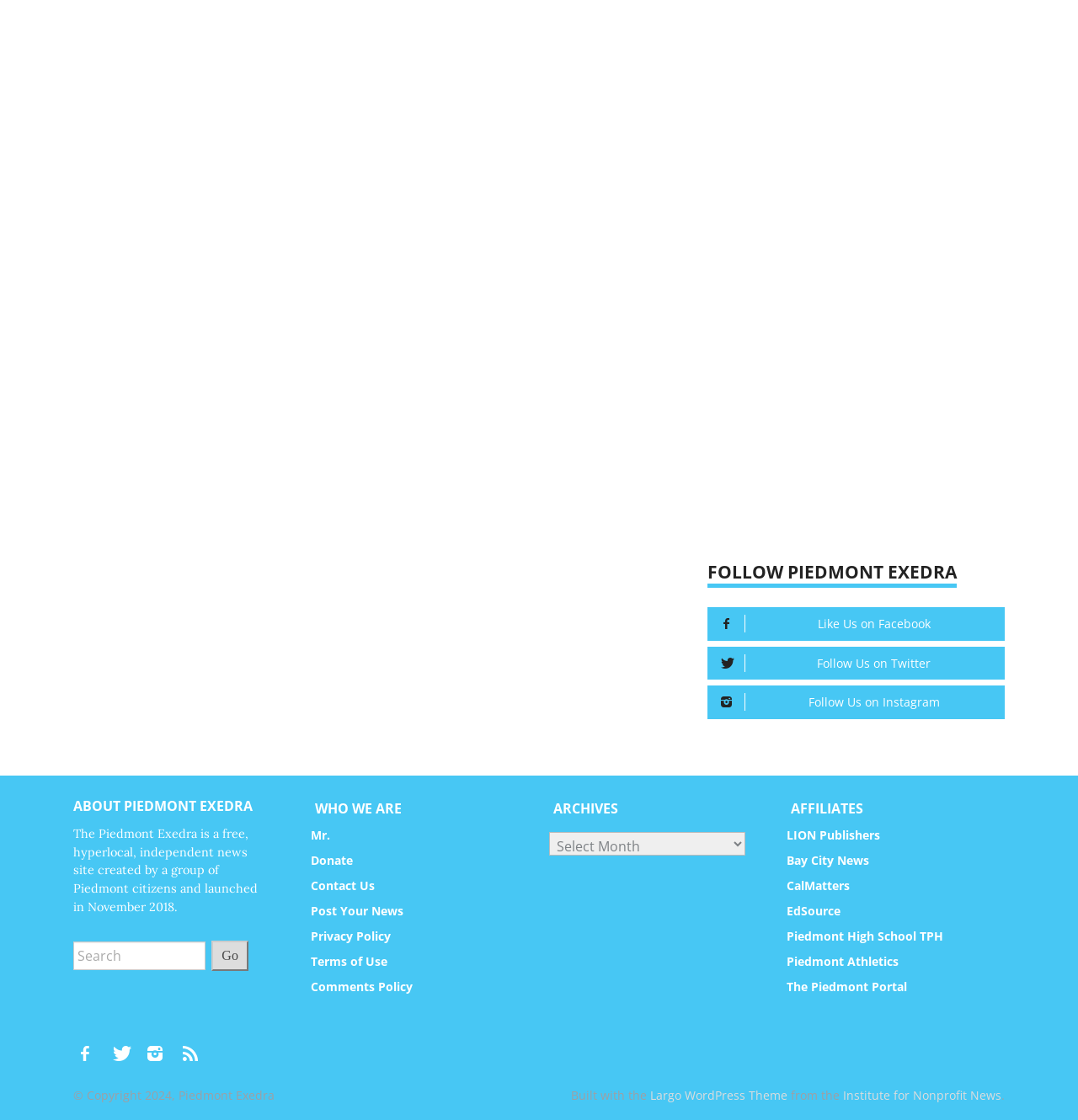What is the name of the news site?
Please provide a single word or phrase in response based on the screenshot.

Piedmont Exedra